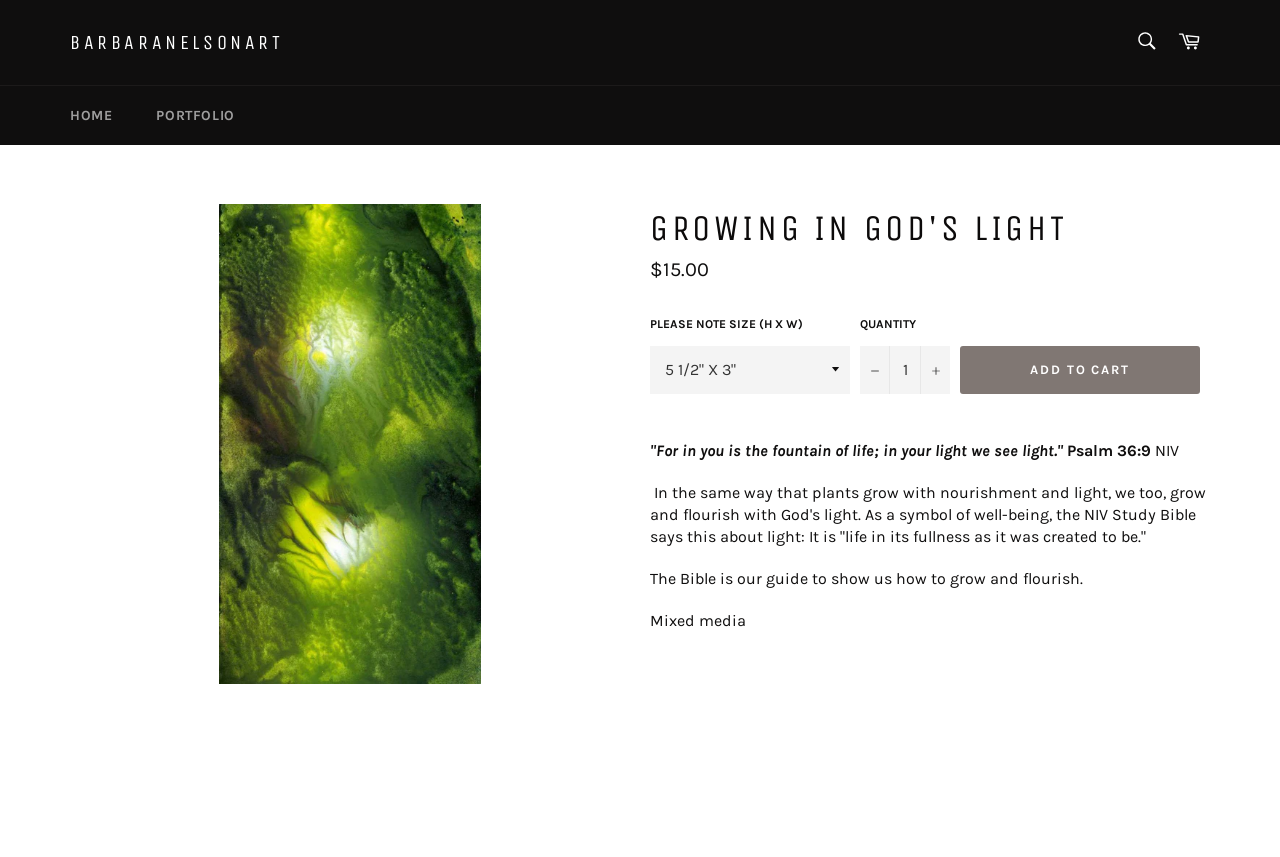Refer to the screenshot and give an in-depth answer to this question: What is the price of the item?

The price of the item can be found in the middle of the webpage, where it says 'Regular price' followed by '$15.00' in a static text element.